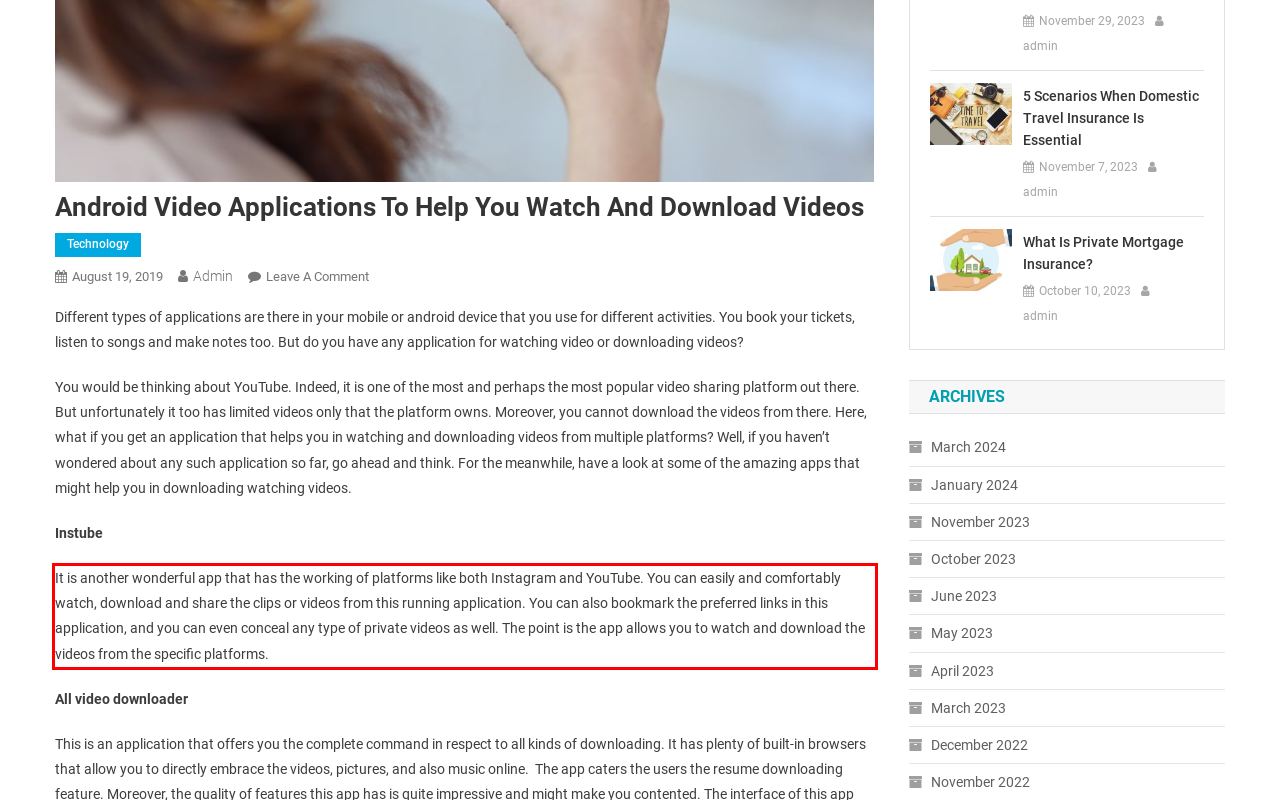Identify the text inside the red bounding box in the provided webpage screenshot and transcribe it.

It is another wonderful app that has the working of platforms like both Instagram and YouTube. You can easily and comfortably watch, download and share the clips or videos from this running application. You can also bookmark the preferred links in this application, and you can even conceal any type of private videos as well. The point is the app allows you to watch and download the videos from the specific platforms.